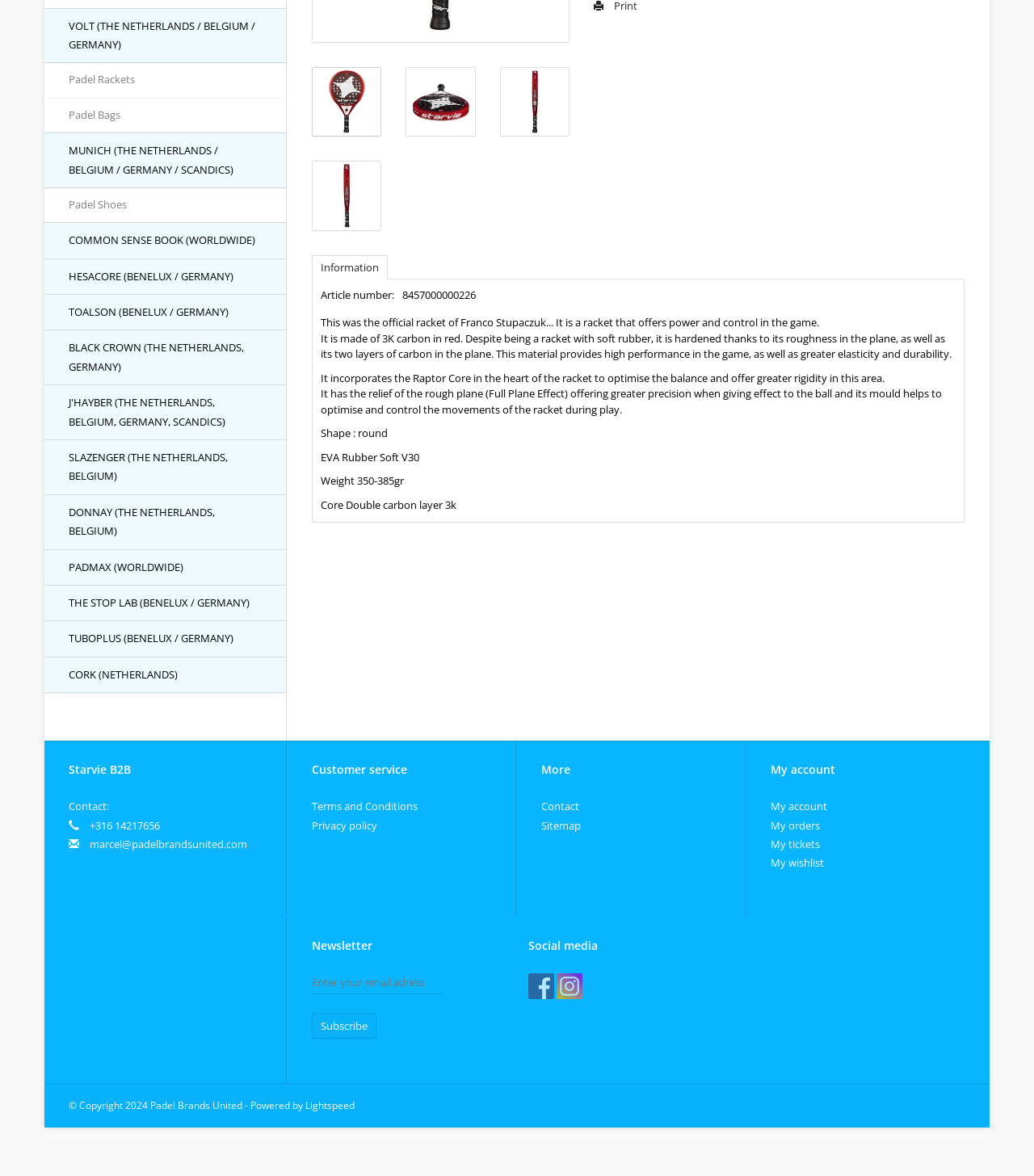Can you find the bounding box coordinates for the UI element given this description: "alt="Raptor Evolution" title="Raptor Evolution""? Provide the coordinates as four float numbers between 0 and 1: [left, top, right, bottom].

[0.483, 0.057, 0.551, 0.116]